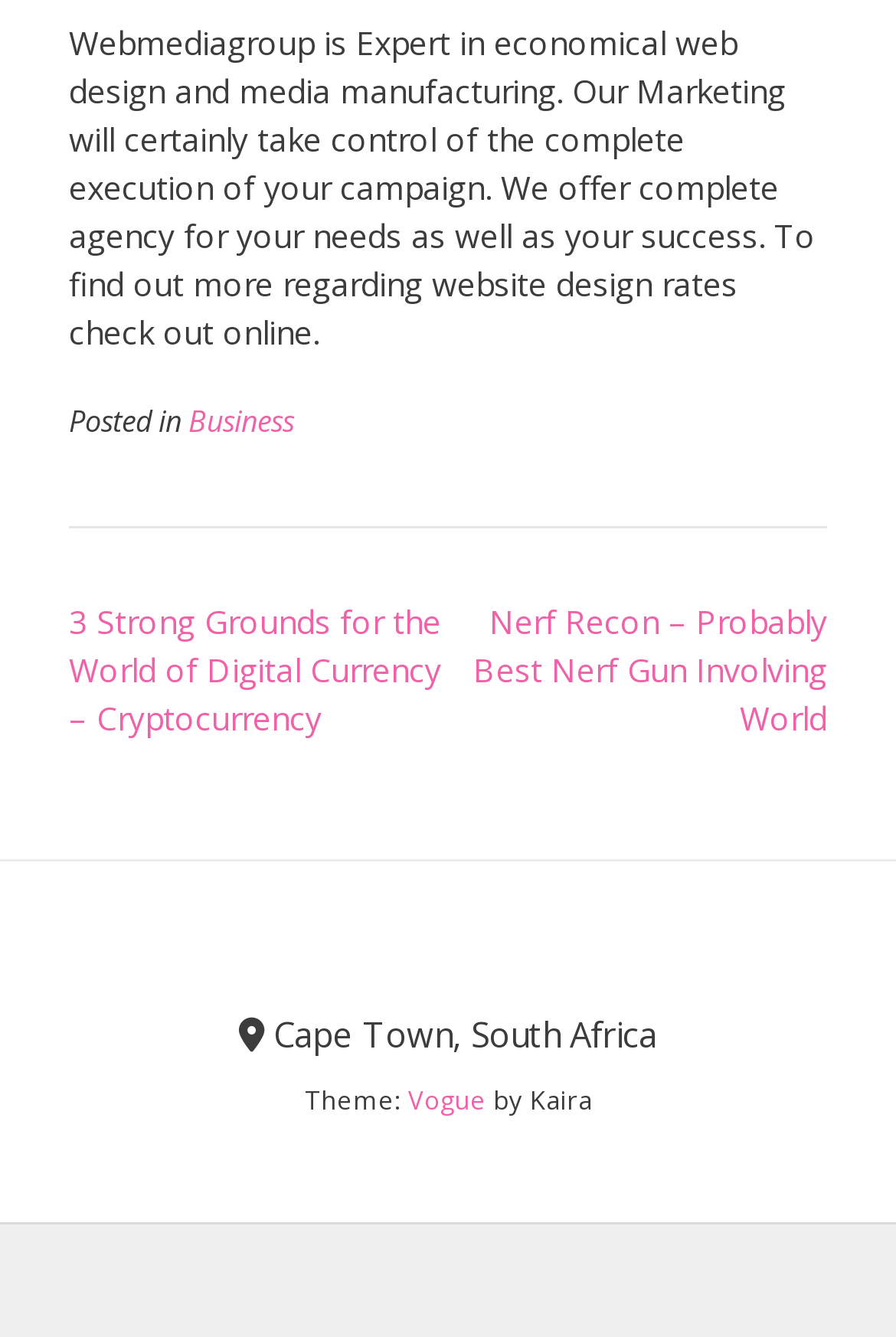Please provide the bounding box coordinates for the UI element as described: "Business". The coordinates must be four floats between 0 and 1, represented as [left, top, right, bottom].

[0.21, 0.301, 0.328, 0.33]